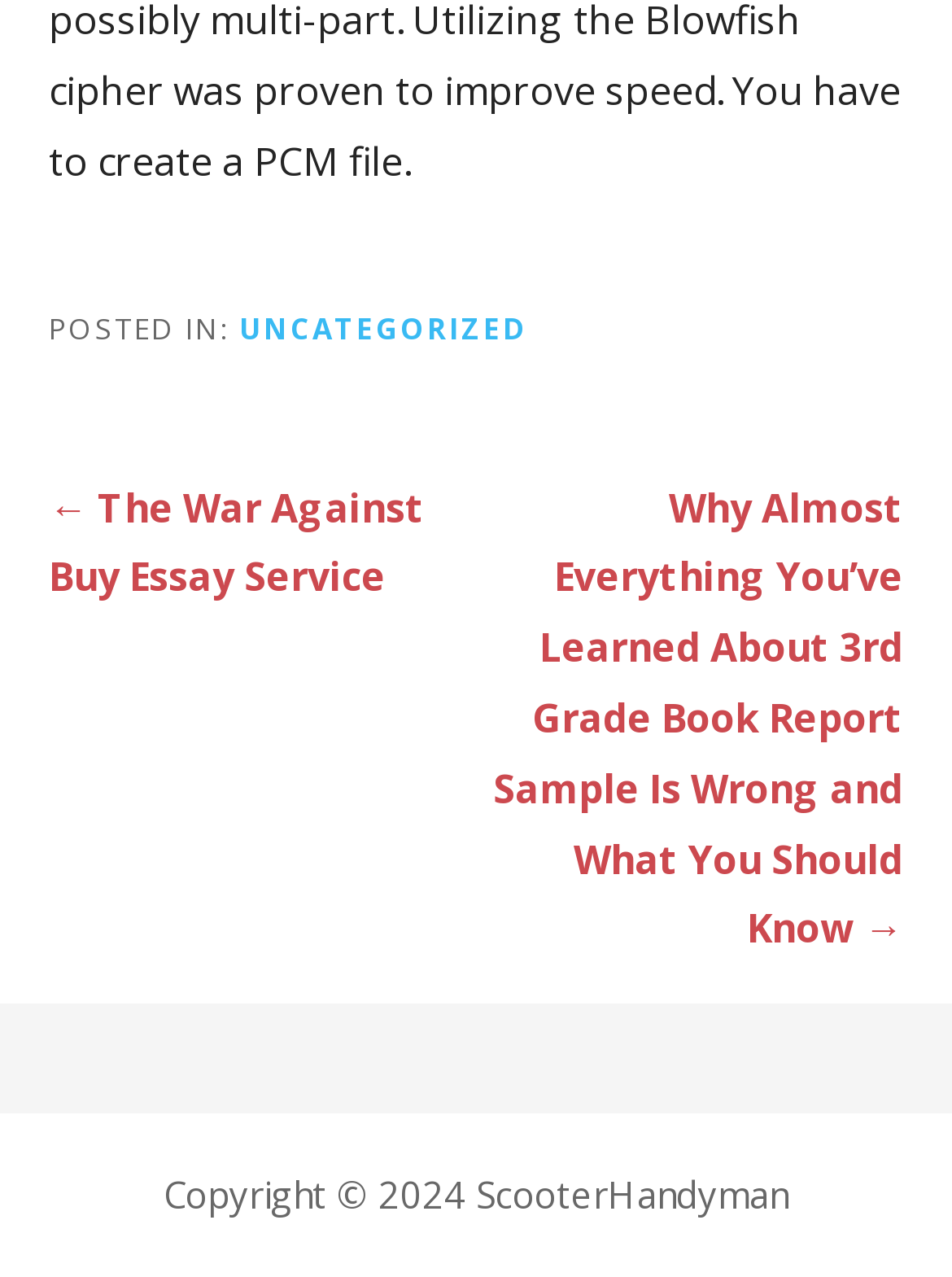Use a single word or phrase to answer the following:
What is the purpose of the 'Posts' section?

Post navigation